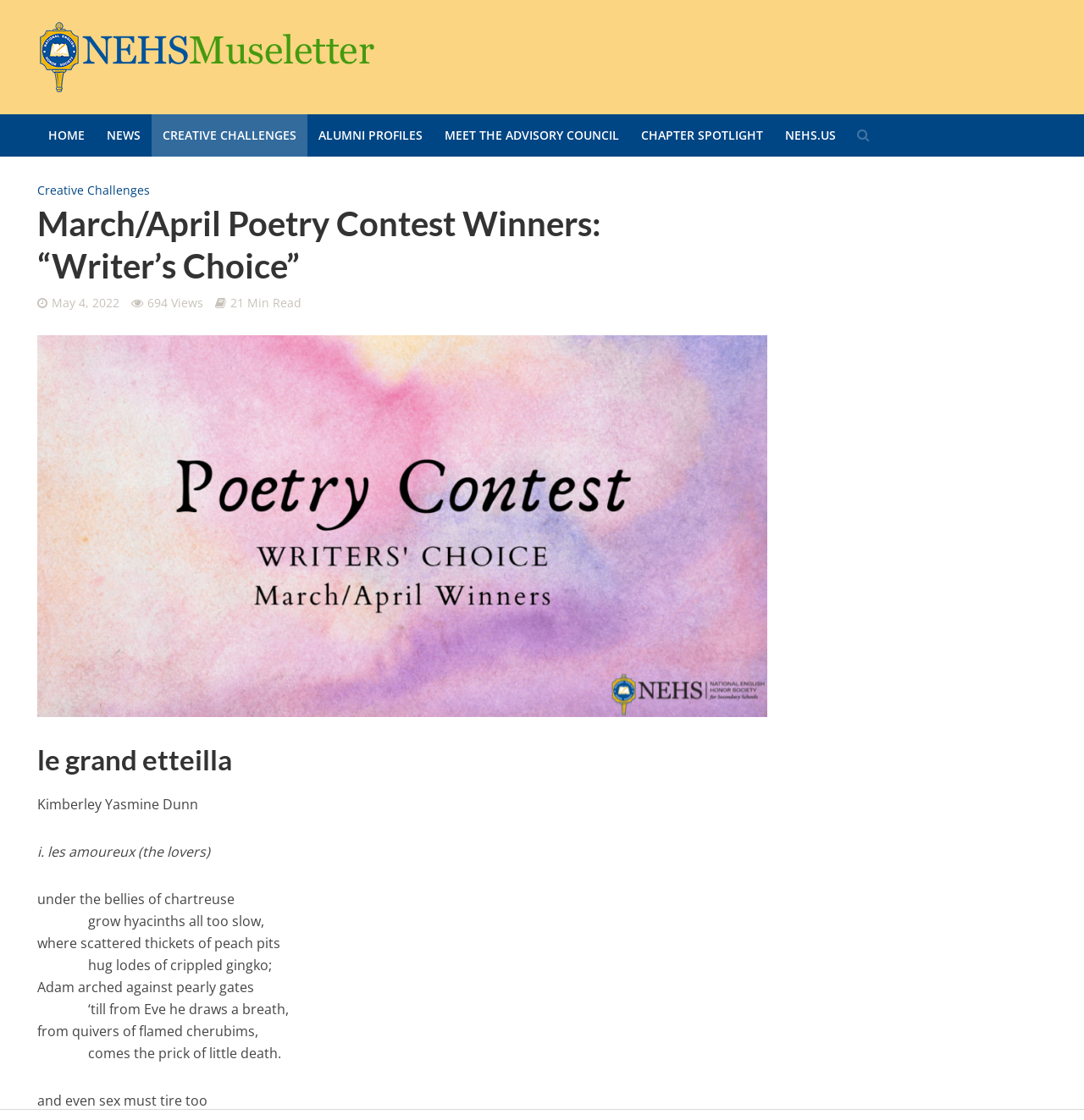Please predict the bounding box coordinates of the element's region where a click is necessary to complete the following instruction: "Go to the HOME page". The coordinates should be represented by four float numbers between 0 and 1, i.e., [left, top, right, bottom].

[0.034, 0.102, 0.088, 0.14]